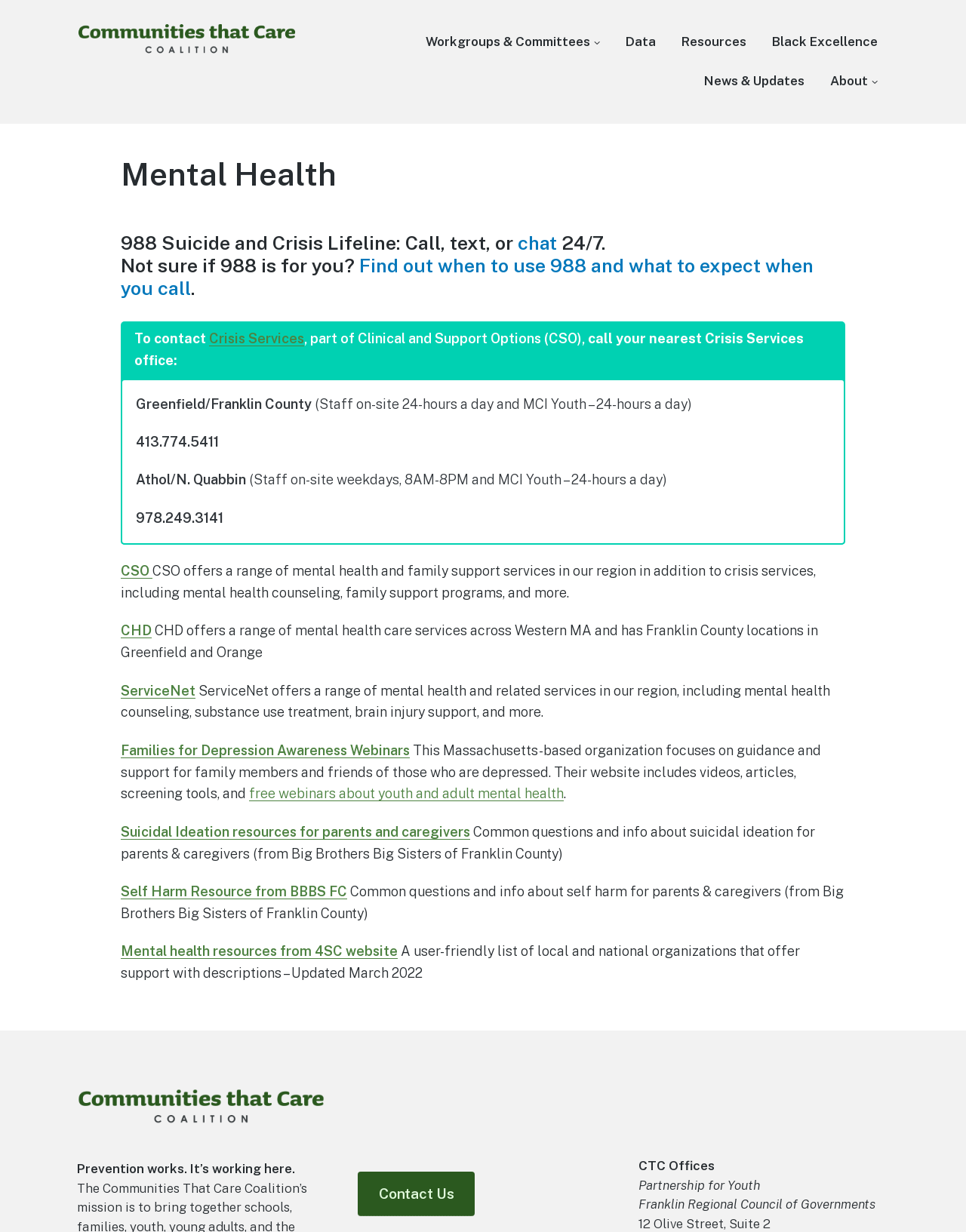What is the focus of Families for Depression Awareness Webinars?
Based on the visual, give a brief answer using one word or a short phrase.

Guidance and support for family members and friends